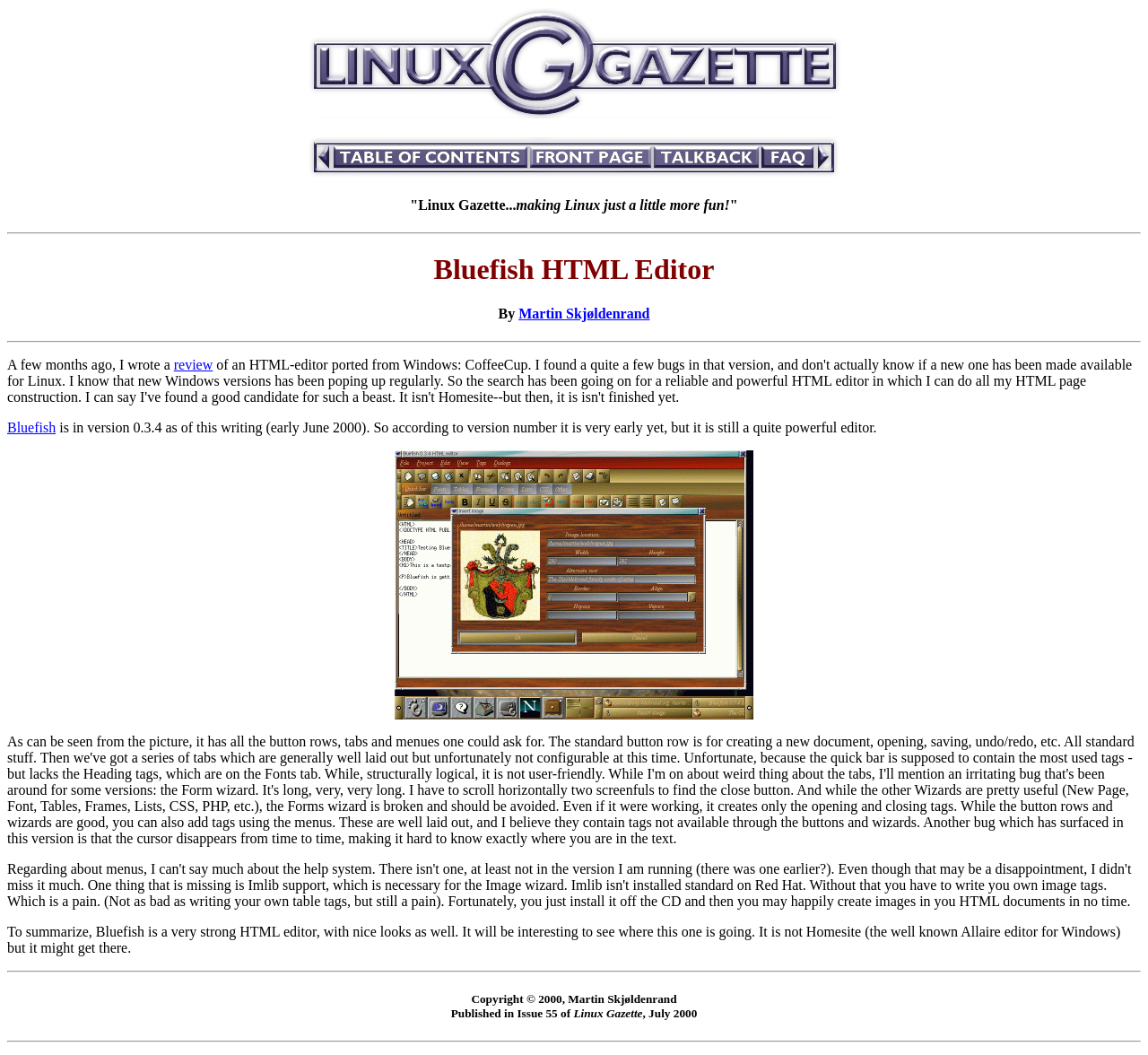Please give a succinct answer using a single word or phrase:
What is the theme of the screenshot of Bluefish?

Expensive theme